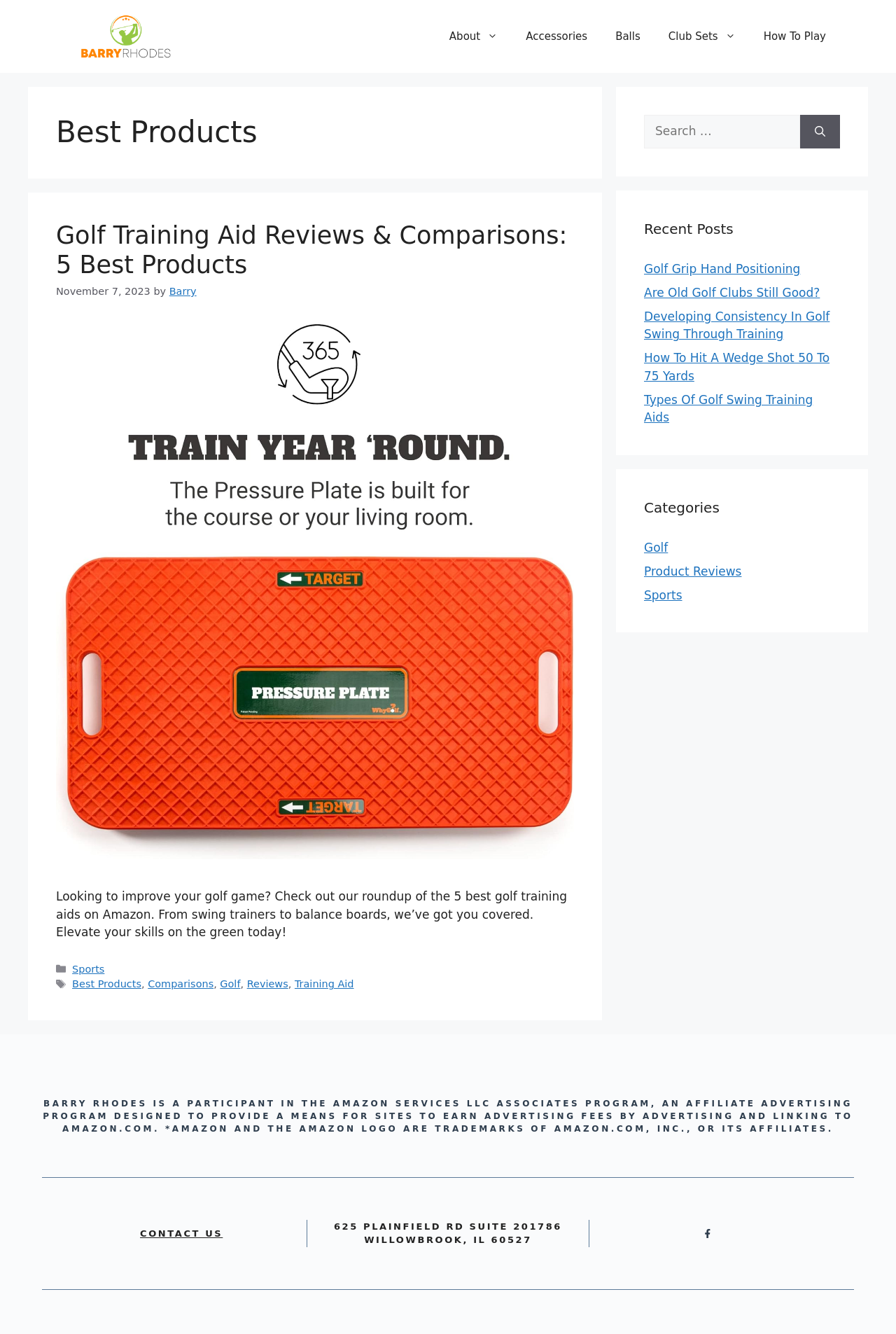Locate the bounding box coordinates of the area to click to fulfill this instruction: "Contact us". The bounding box should be presented as four float numbers between 0 and 1, in the order [left, top, right, bottom].

[0.156, 0.921, 0.249, 0.928]